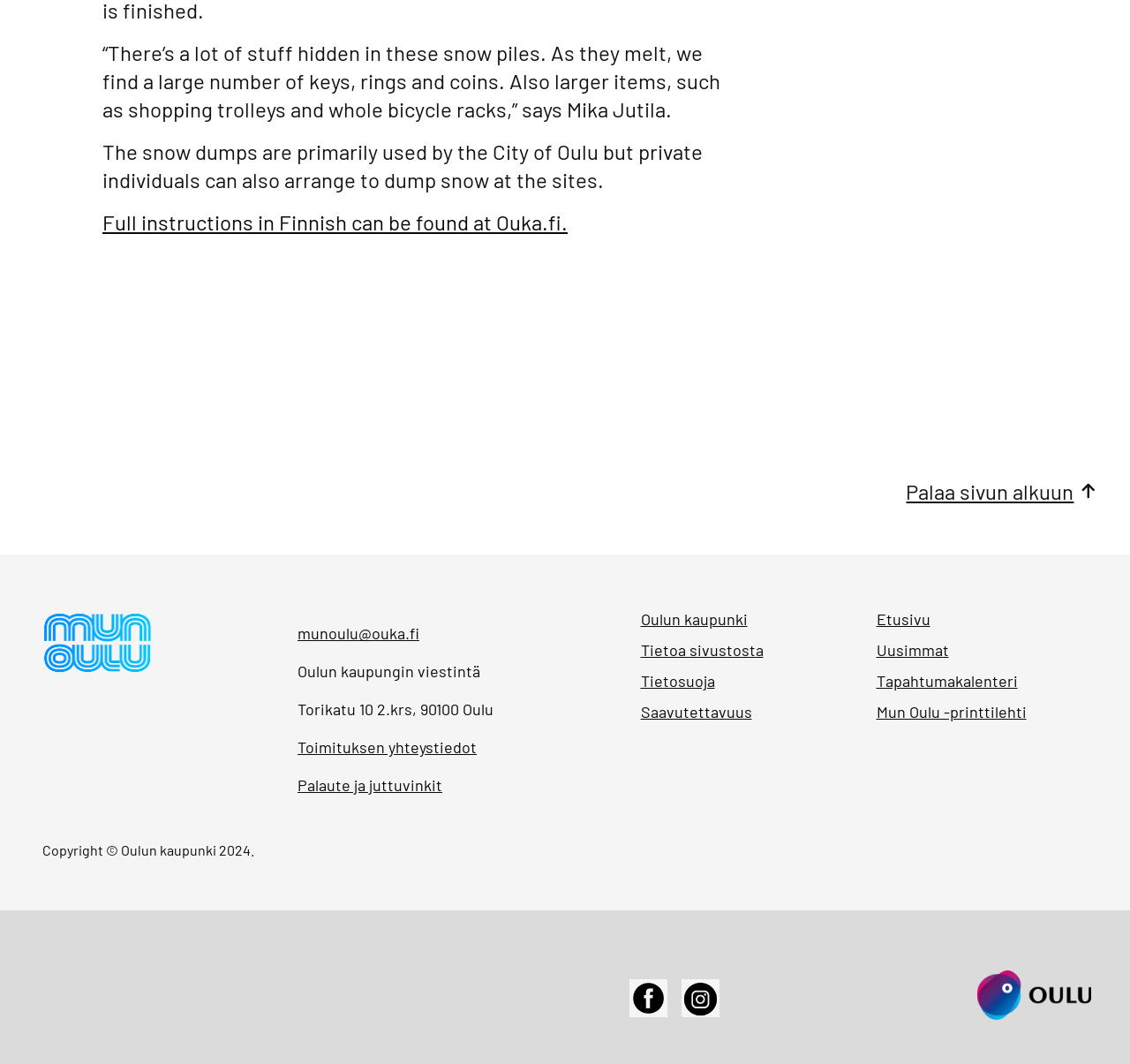Answer the question below with a single word or a brief phrase: 
How many social media platforms are mentioned?

2